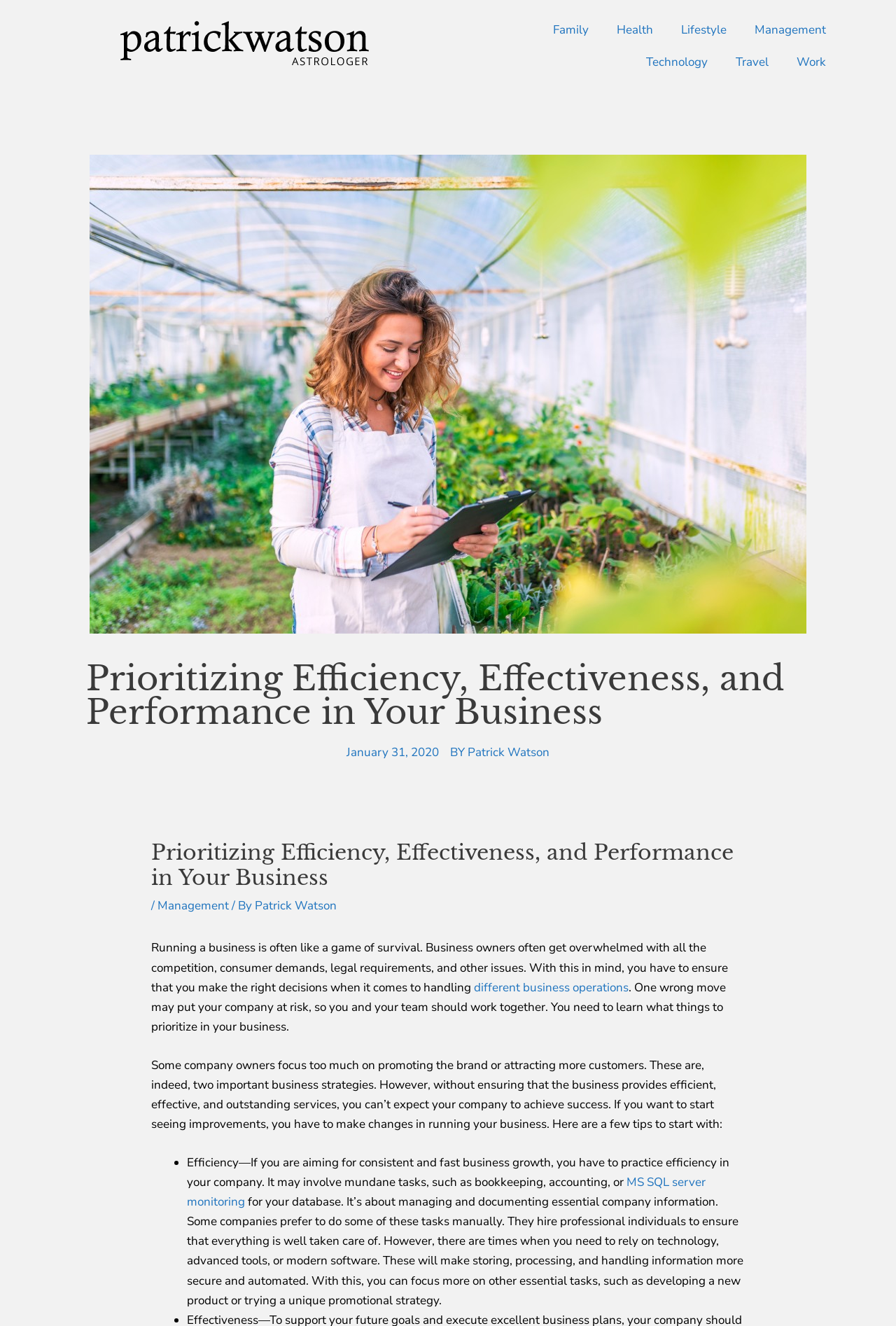Pinpoint the bounding box coordinates of the area that should be clicked to complete the following instruction: "Learn about 'MS SQL server monitoring'". The coordinates must be given as four float numbers between 0 and 1, i.e., [left, top, right, bottom].

[0.208, 0.886, 0.787, 0.913]